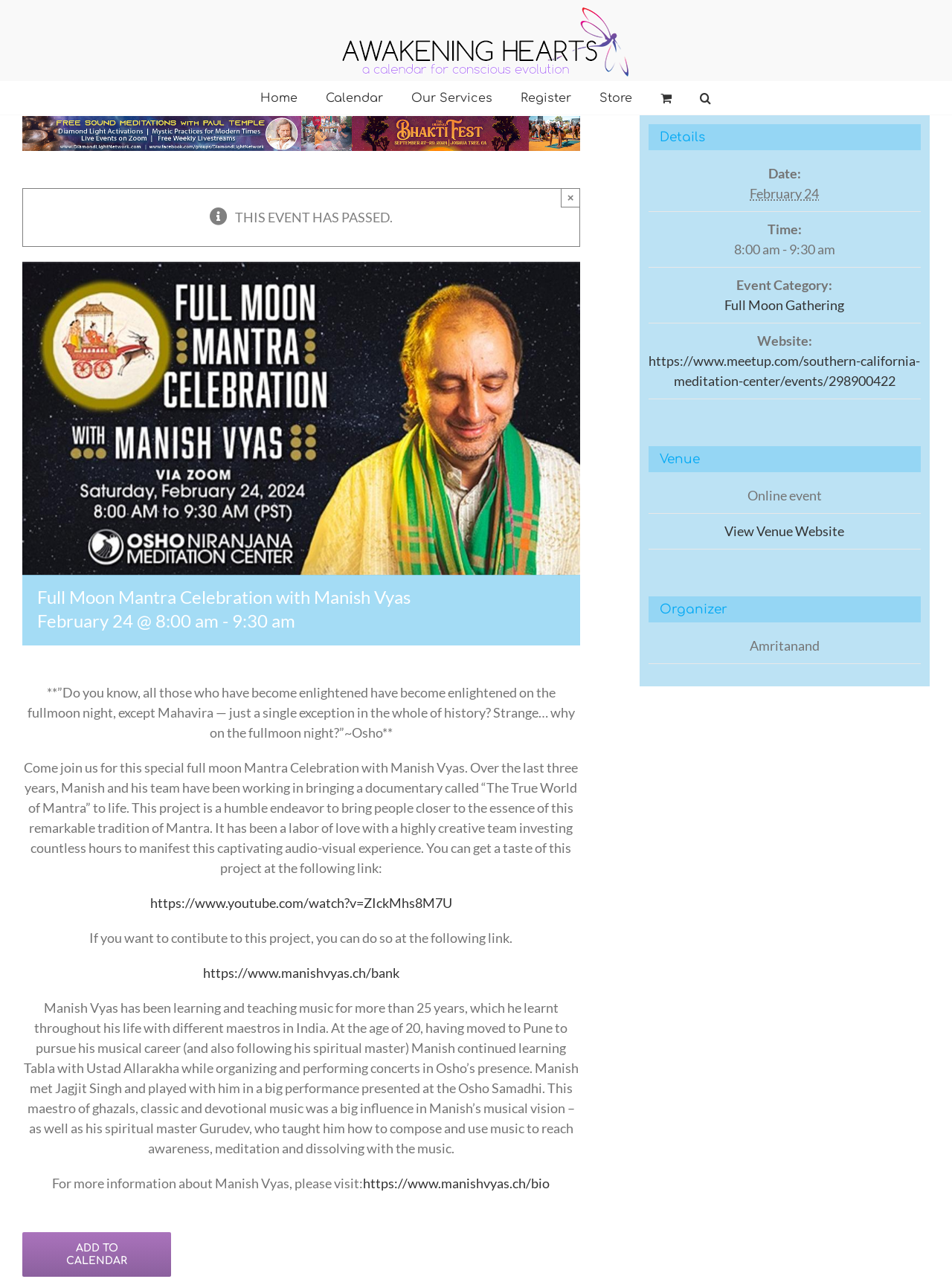Locate the bounding box of the UI element described by: "Store" in the given webpage screenshot.

[0.629, 0.063, 0.664, 0.09]